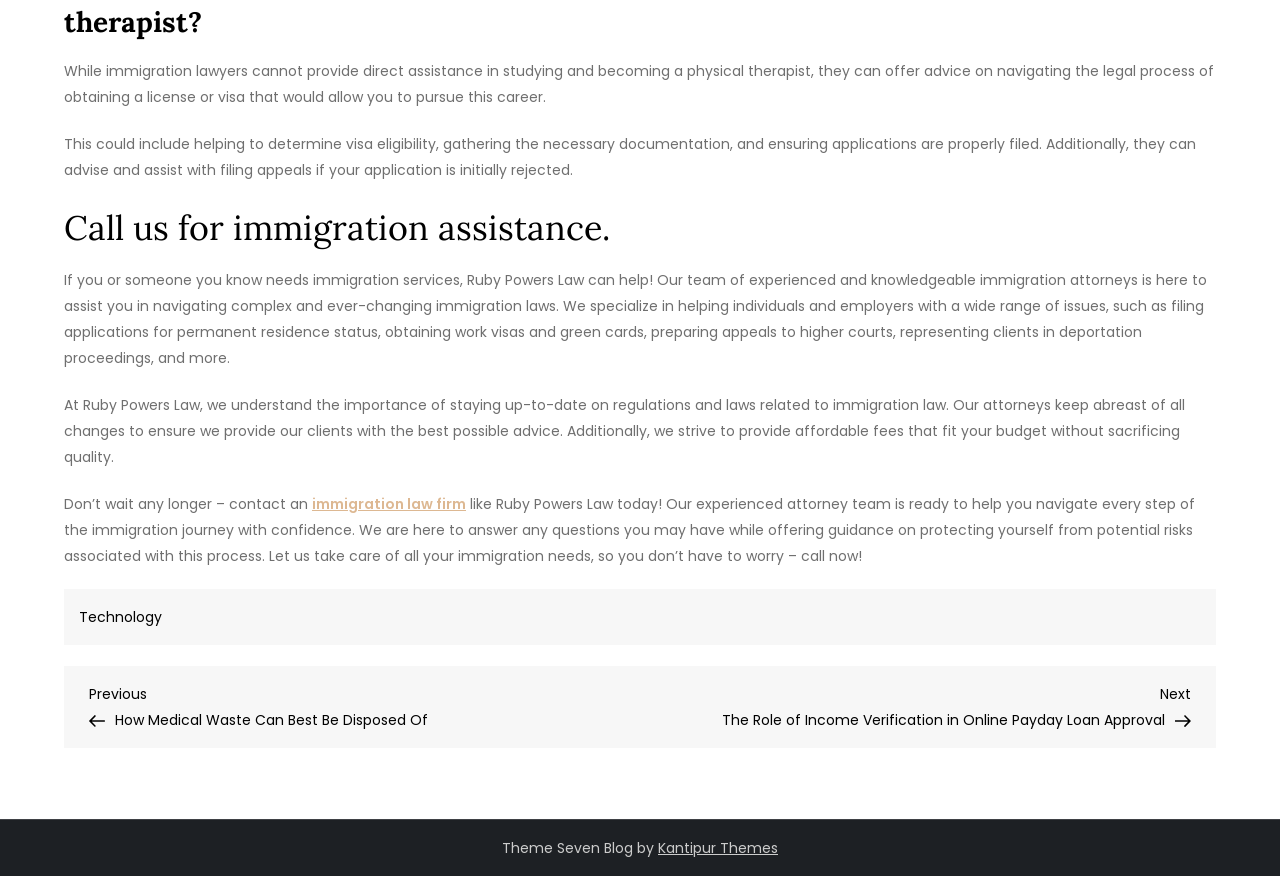Determine the bounding box coordinates for the UI element with the following description: "Technology". The coordinates should be four float numbers between 0 and 1, represented as [left, top, right, bottom].

[0.062, 0.694, 0.127, 0.715]